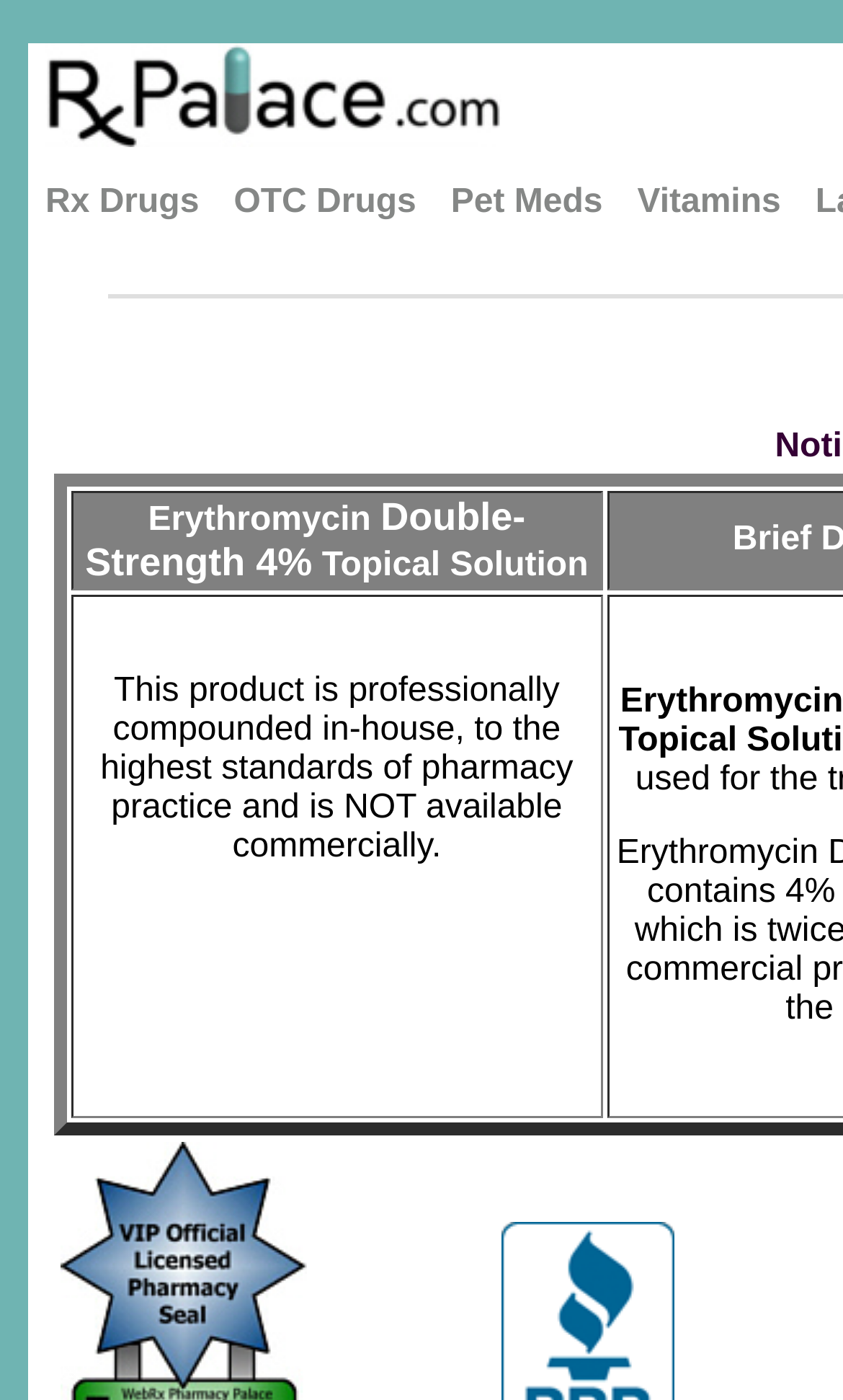Answer in one word or a short phrase: 
How many buttons are there in the top navigation bar?

4